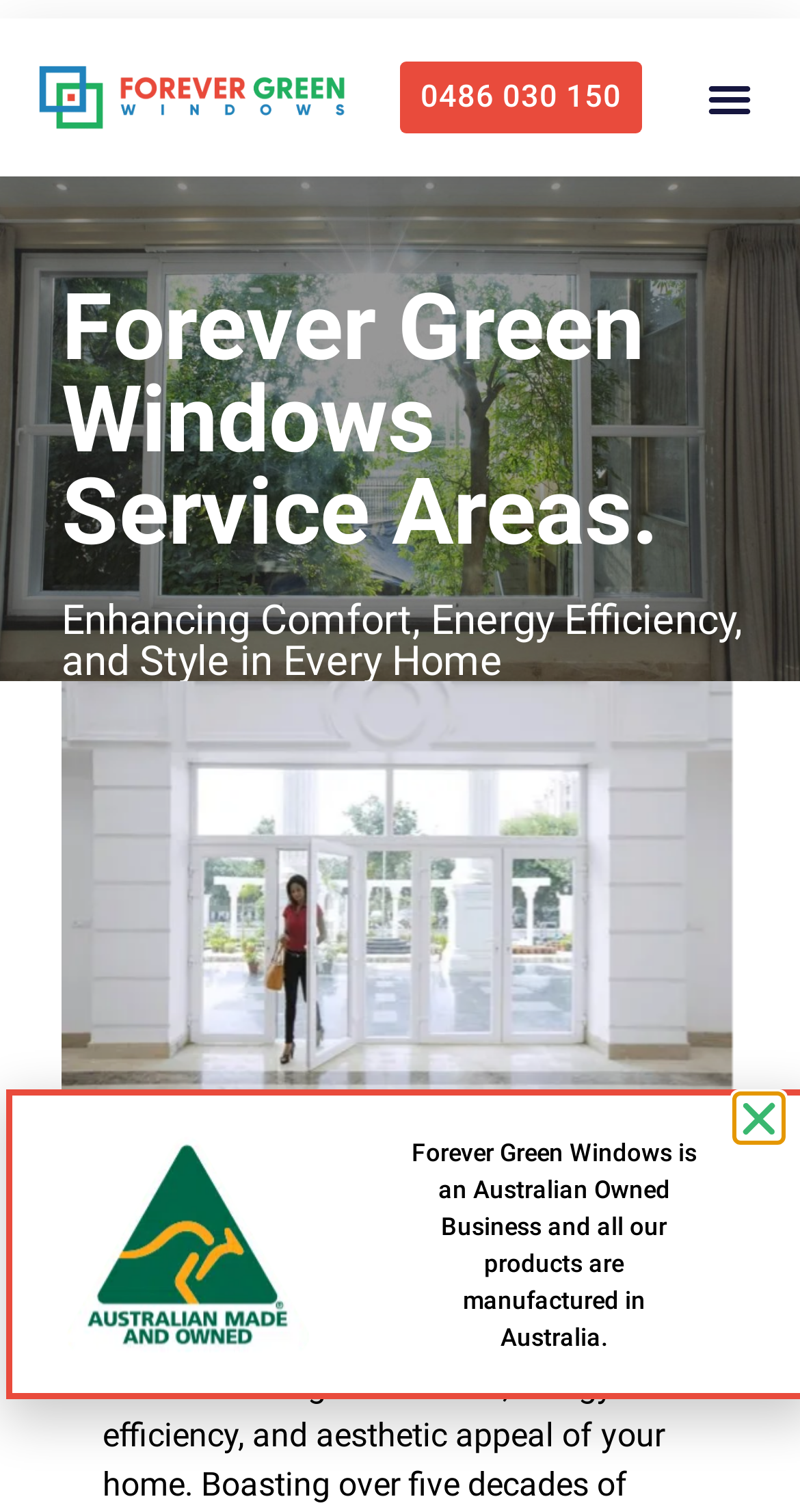What is the logo of the company?
Based on the image content, provide your answer in one word or a short phrase.

Forever Green Windows